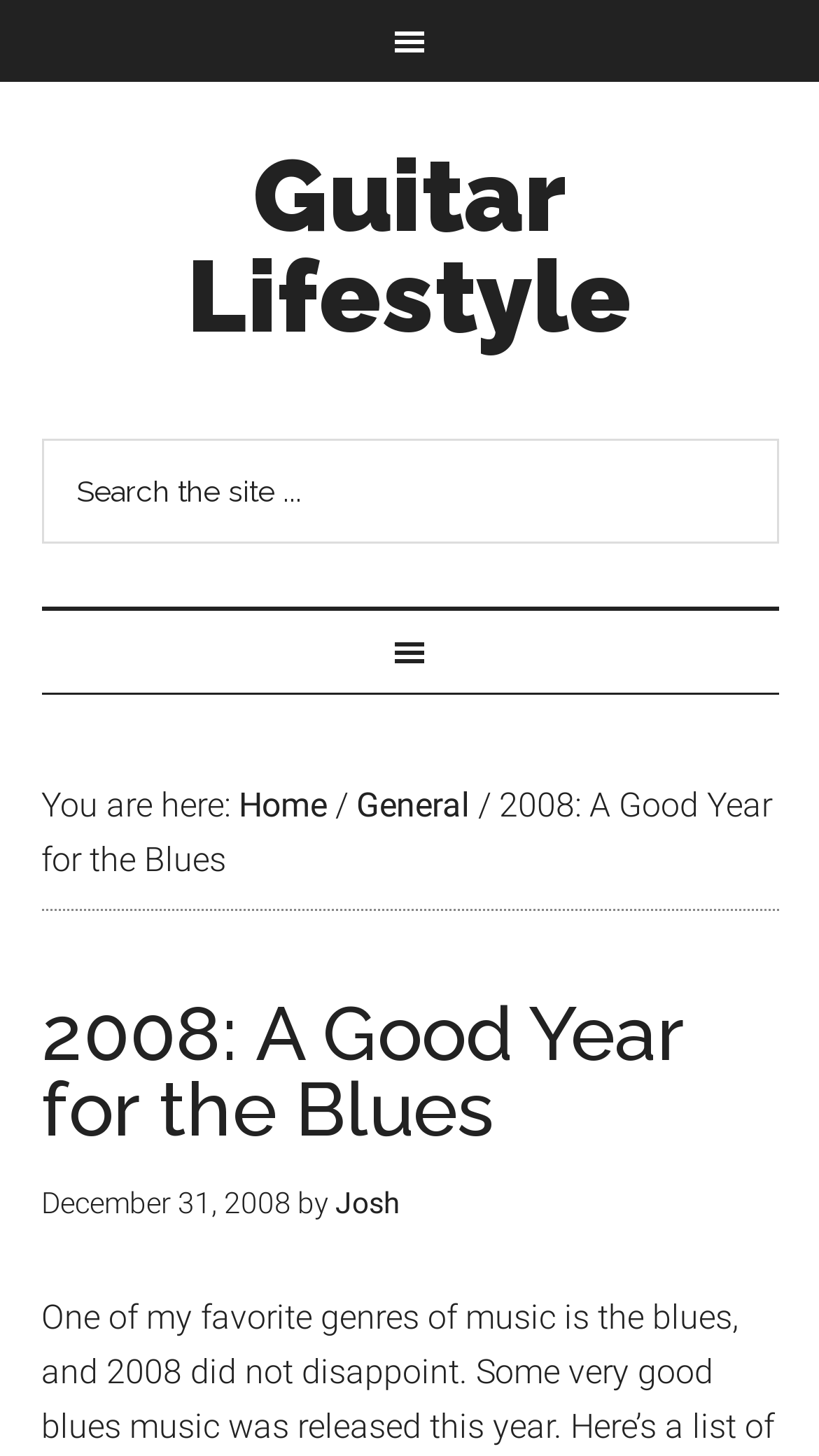Determine the bounding box for the UI element as described: "Places". The coordinates should be represented as four float numbers between 0 and 1, formatted as [left, top, right, bottom].

None